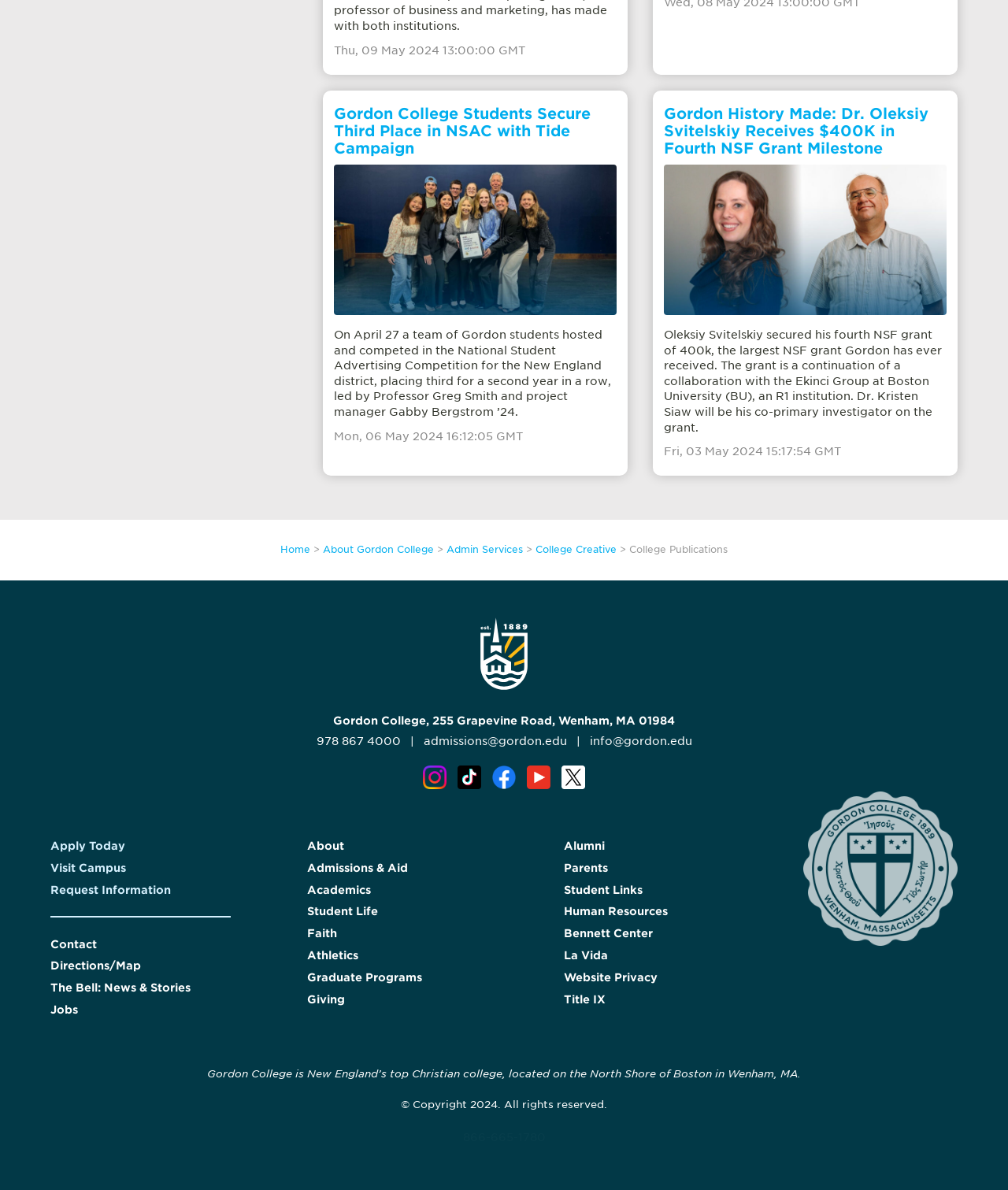How many social media links are there? Using the information from the screenshot, answer with a single word or phrase.

4